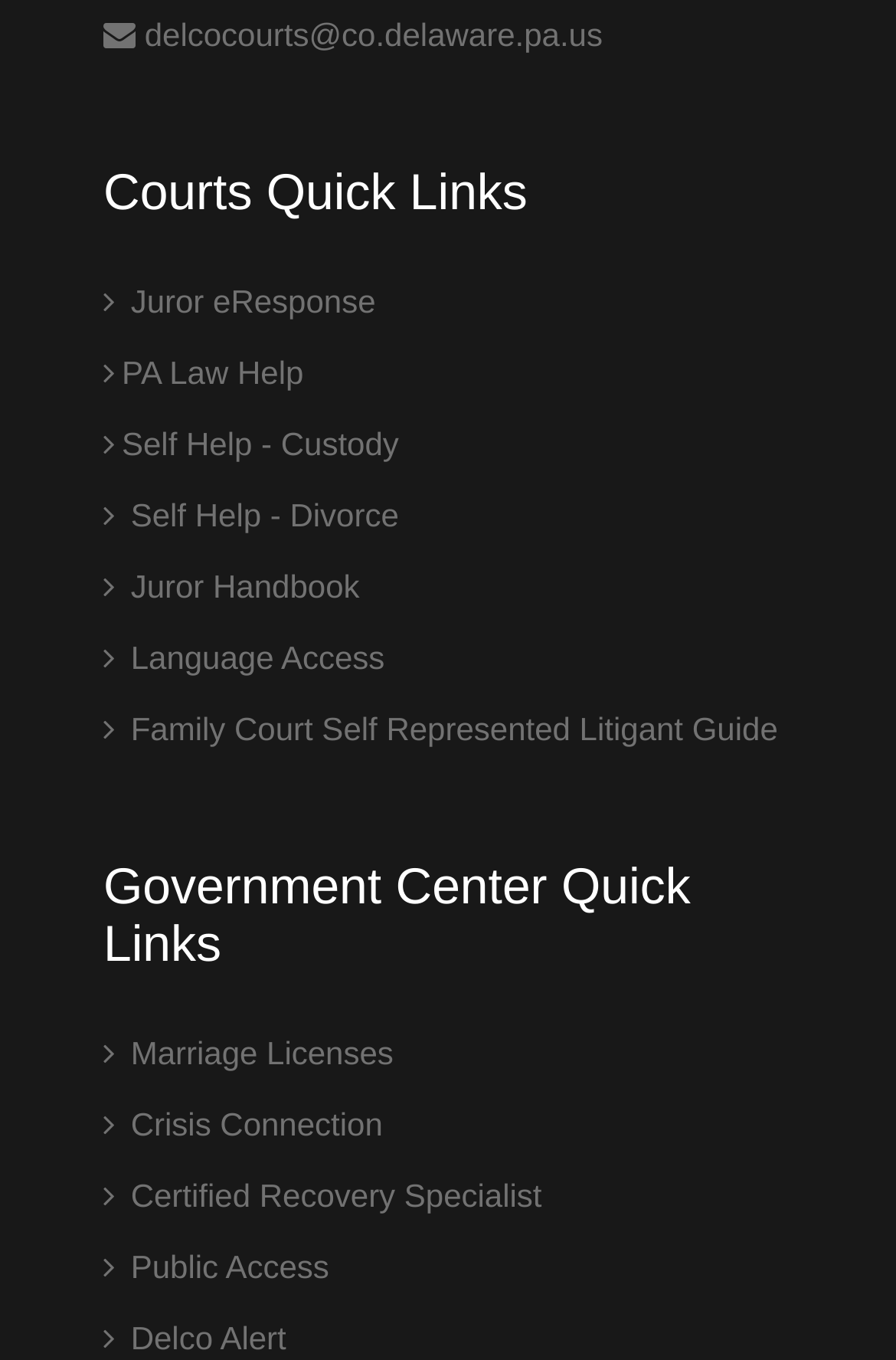From the webpage screenshot, predict the bounding box coordinates (top-left x, top-left y, bottom-right x, bottom-right y) for the UI element described here: Contact

None